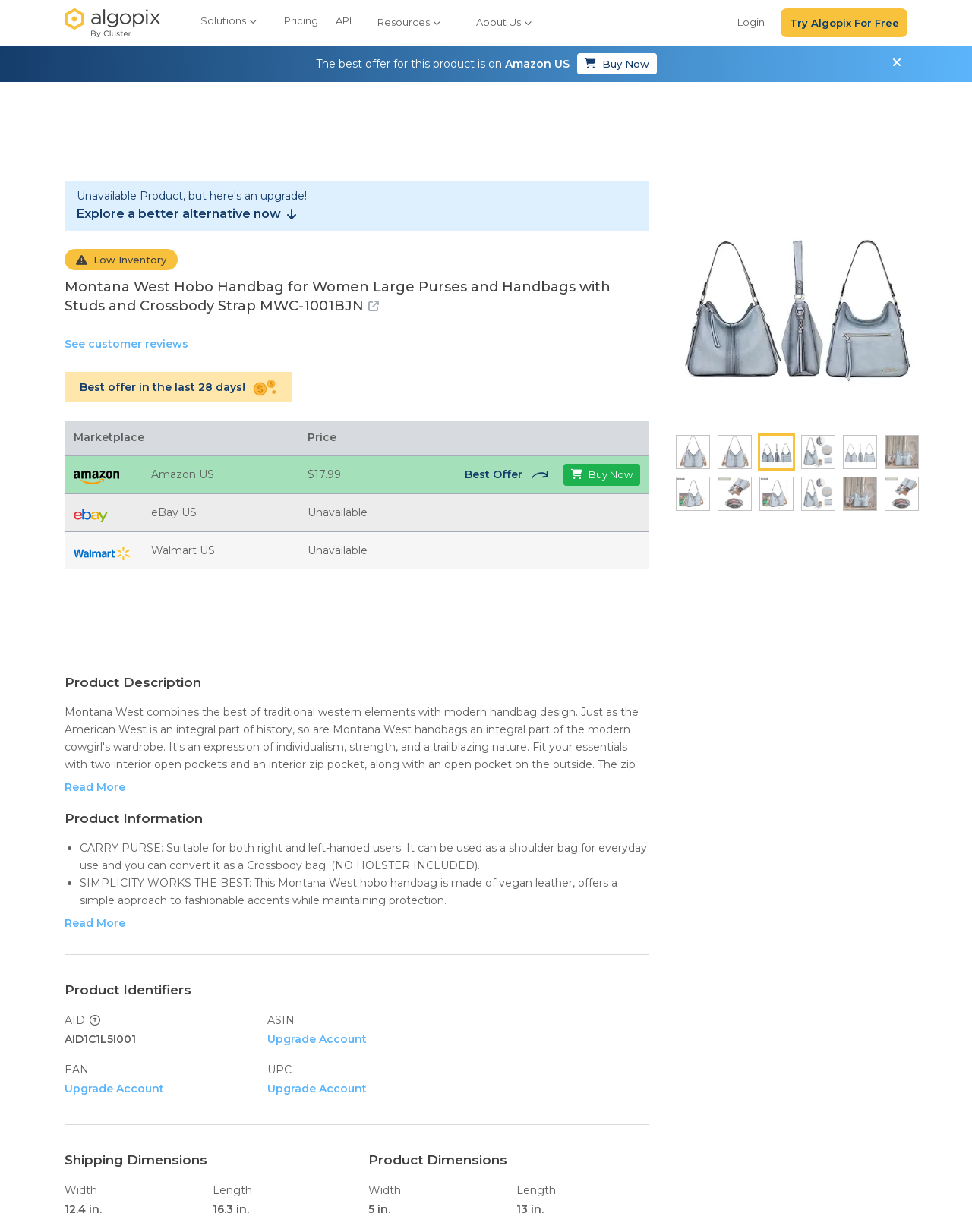What is the warranty period for this product?
From the image, provide a succinct answer in one word or a short phrase.

90-day